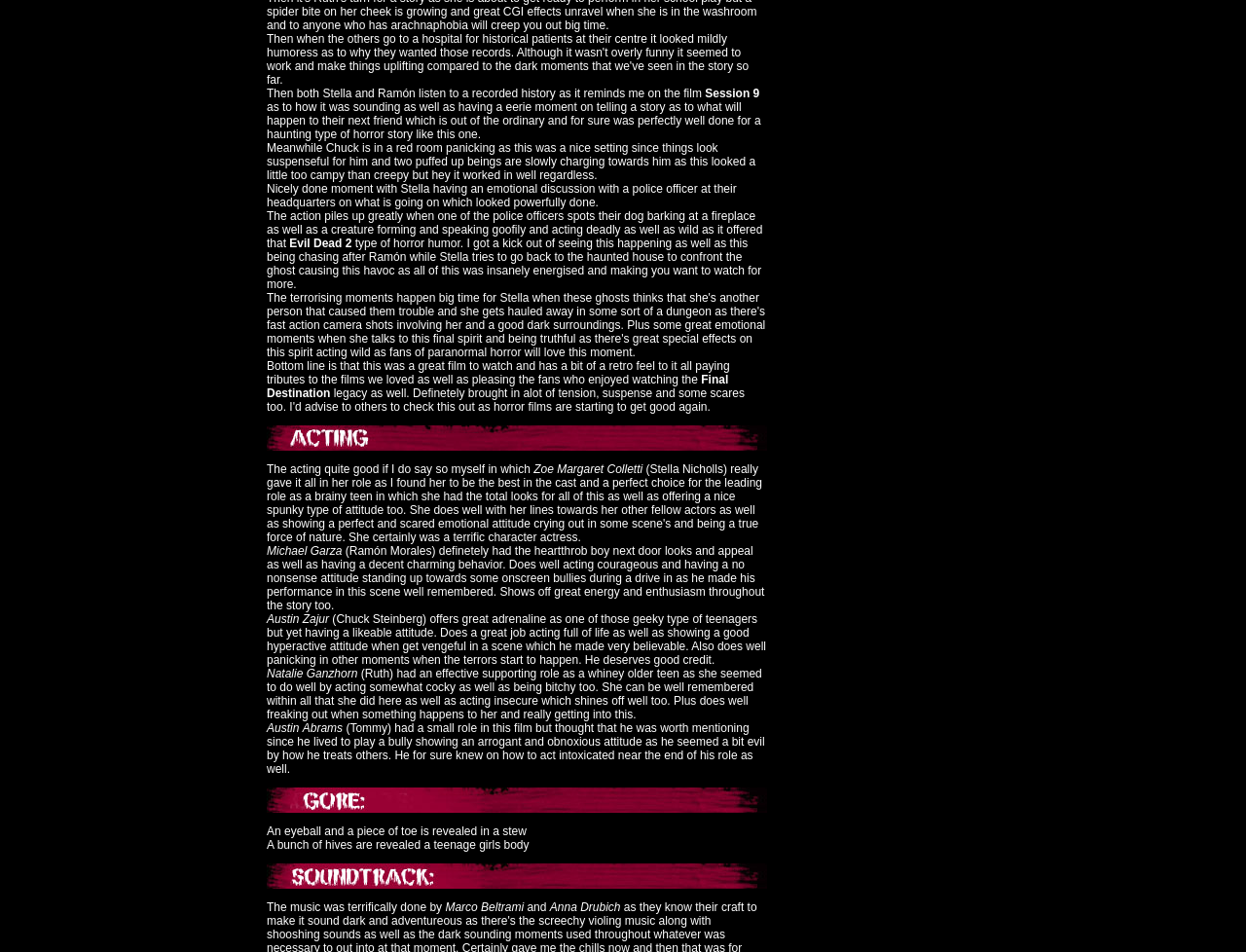Determine the bounding box coordinates of the element's region needed to click to follow the instruction: "View image". Provide these coordinates as four float numbers between 0 and 1, formatted as [left, top, right, bottom].

[0.214, 0.907, 0.616, 0.934]